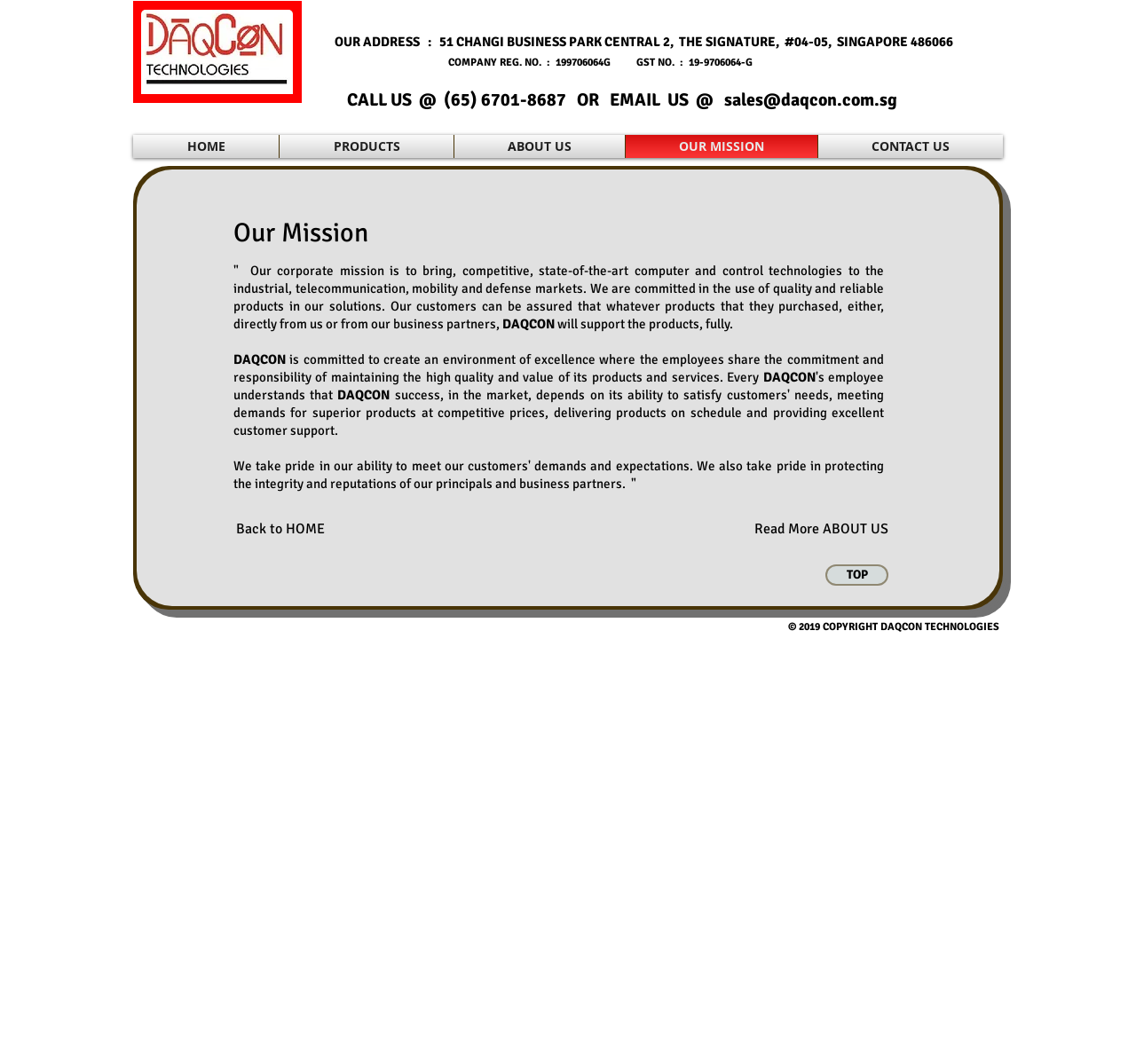Please determine the bounding box coordinates of the element's region to click in order to carry out the following instruction: "Click the CONTACT US link". The coordinates should be four float numbers between 0 and 1, i.e., [left, top, right, bottom].

[0.724, 0.127, 0.879, 0.148]